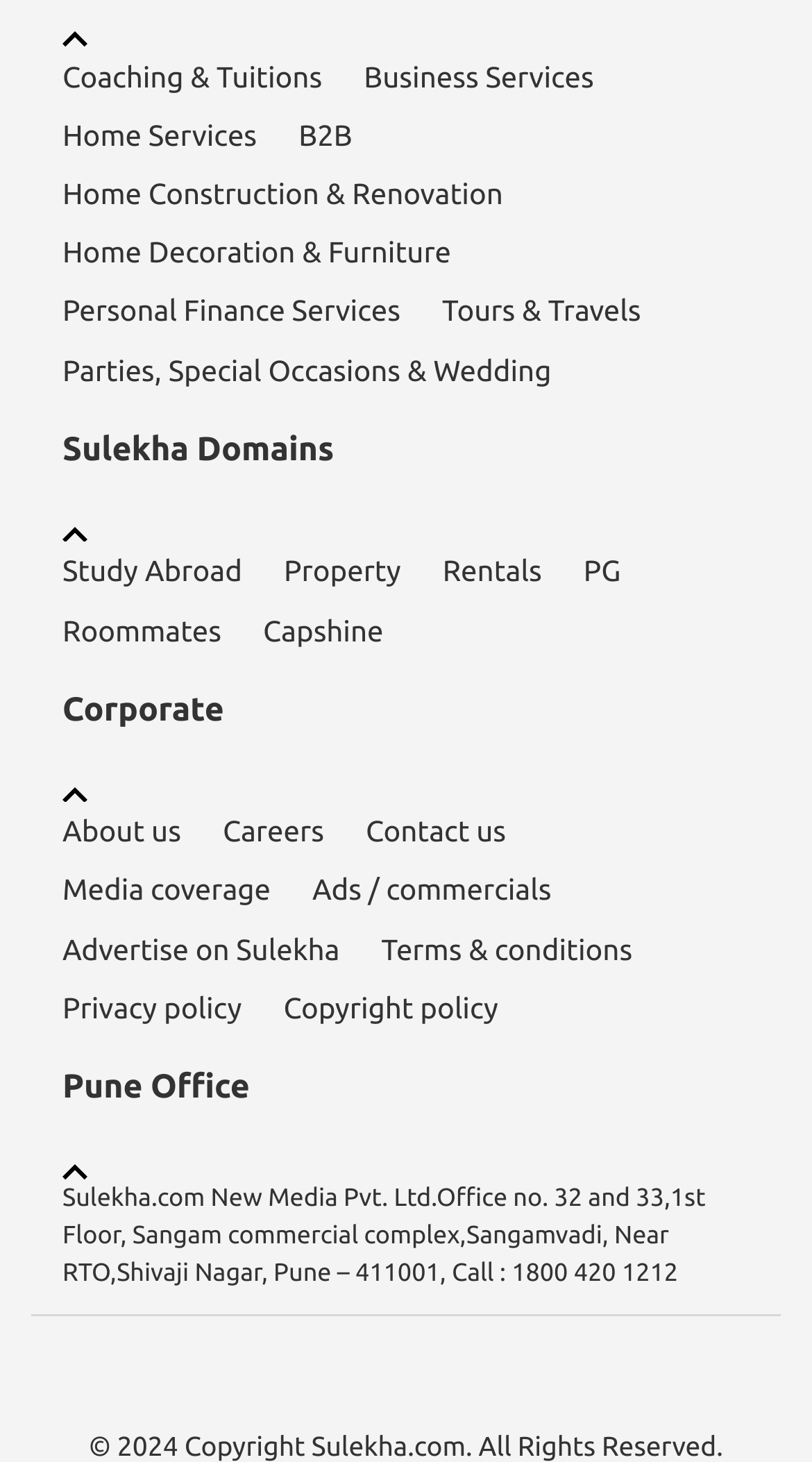Find the bounding box coordinates of the area that needs to be clicked in order to achieve the following instruction: "Click on Follow us on Twitter". The coordinates should be specified as four float numbers between 0 and 1, i.e., [left, top, right, bottom].

[0.173, 0.921, 0.25, 0.964]